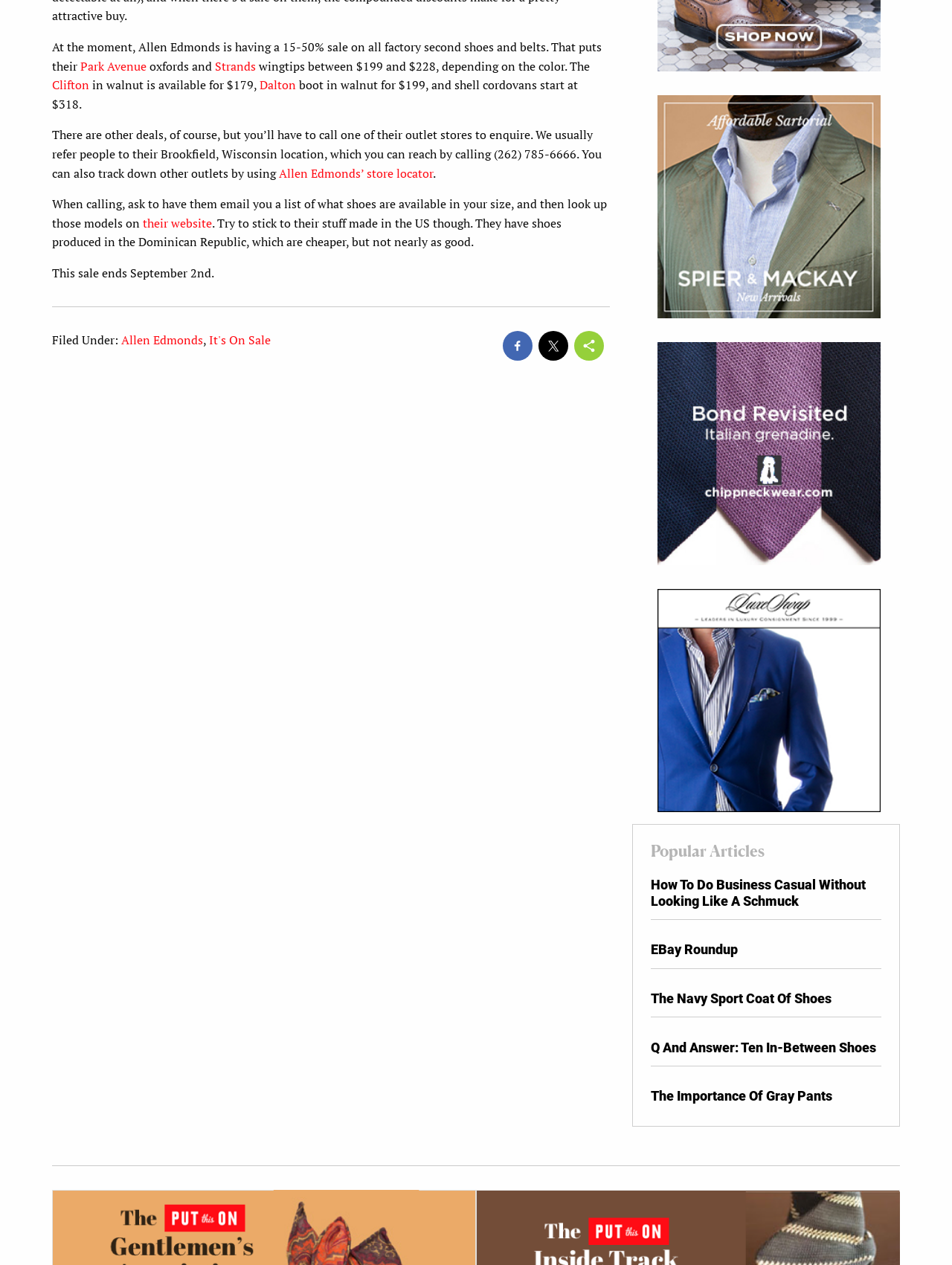Locate the bounding box coordinates of the element that should be clicked to execute the following instruction: "Click on the 'Park Avenue' link".

[0.084, 0.046, 0.154, 0.059]